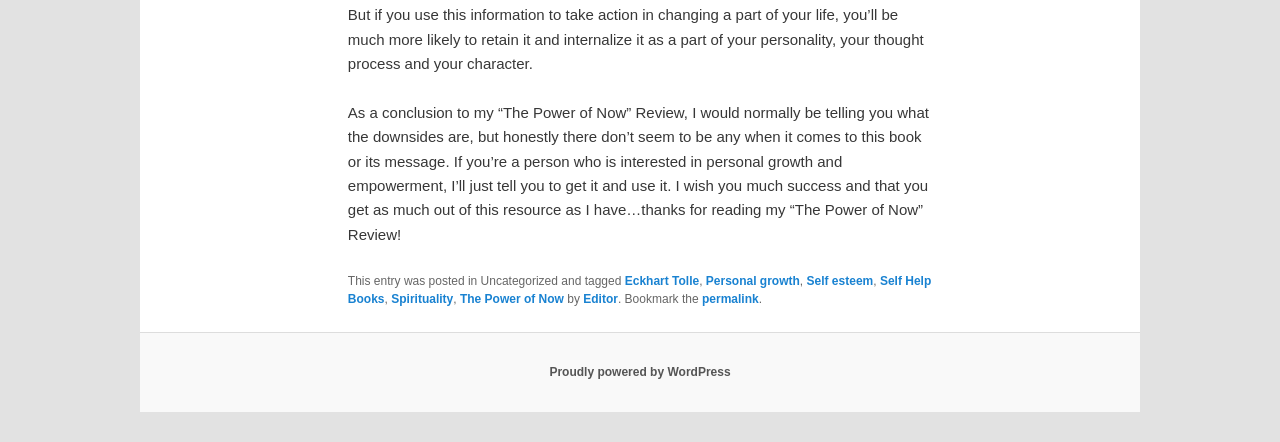Indicate the bounding box coordinates of the clickable region to achieve the following instruction: "Check the permalink."

[0.548, 0.66, 0.593, 0.691]